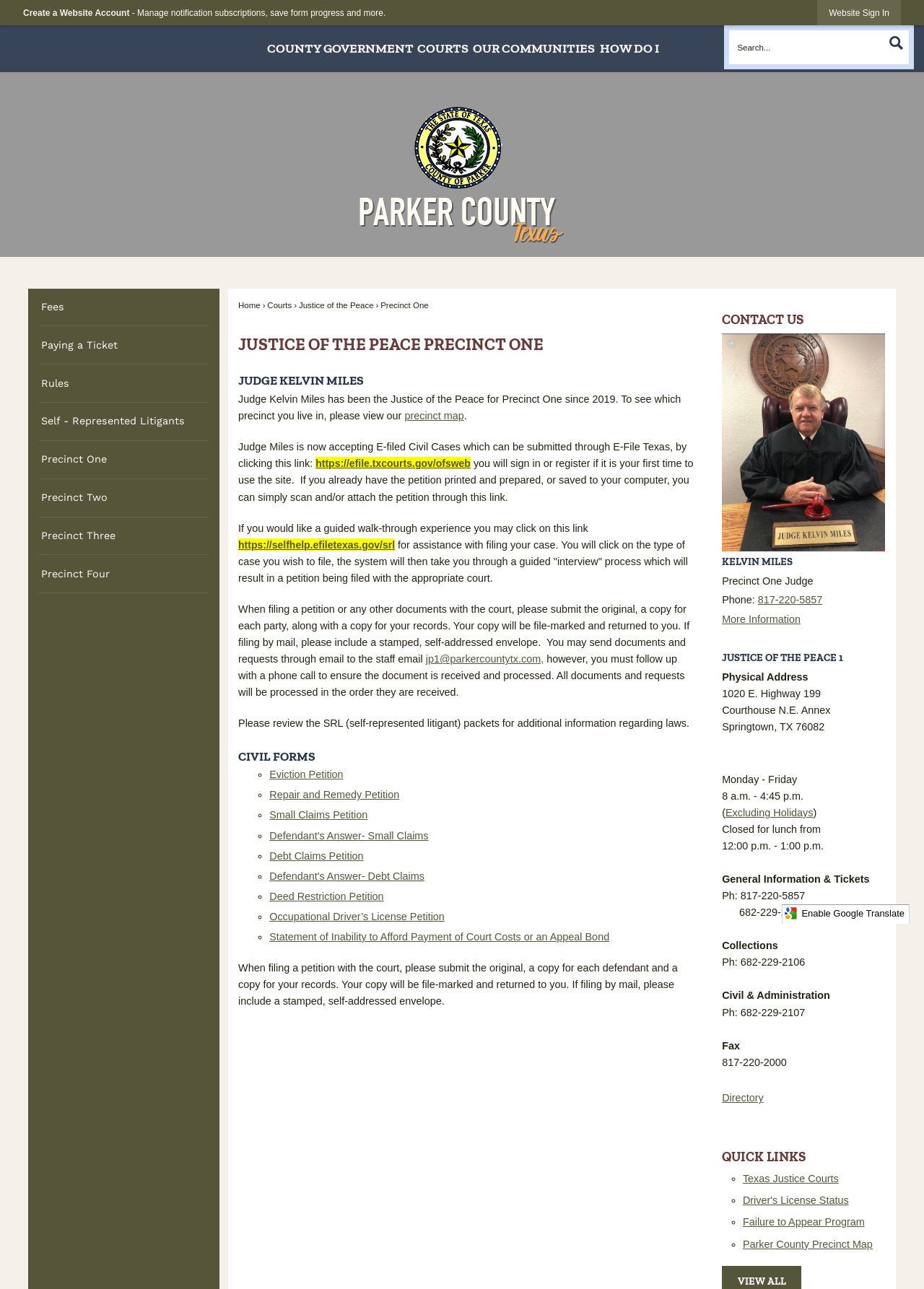Given the element description "Deed Restriction Petition" in the screenshot, predict the bounding box coordinates of that UI element.

[0.292, 0.691, 0.415, 0.7]